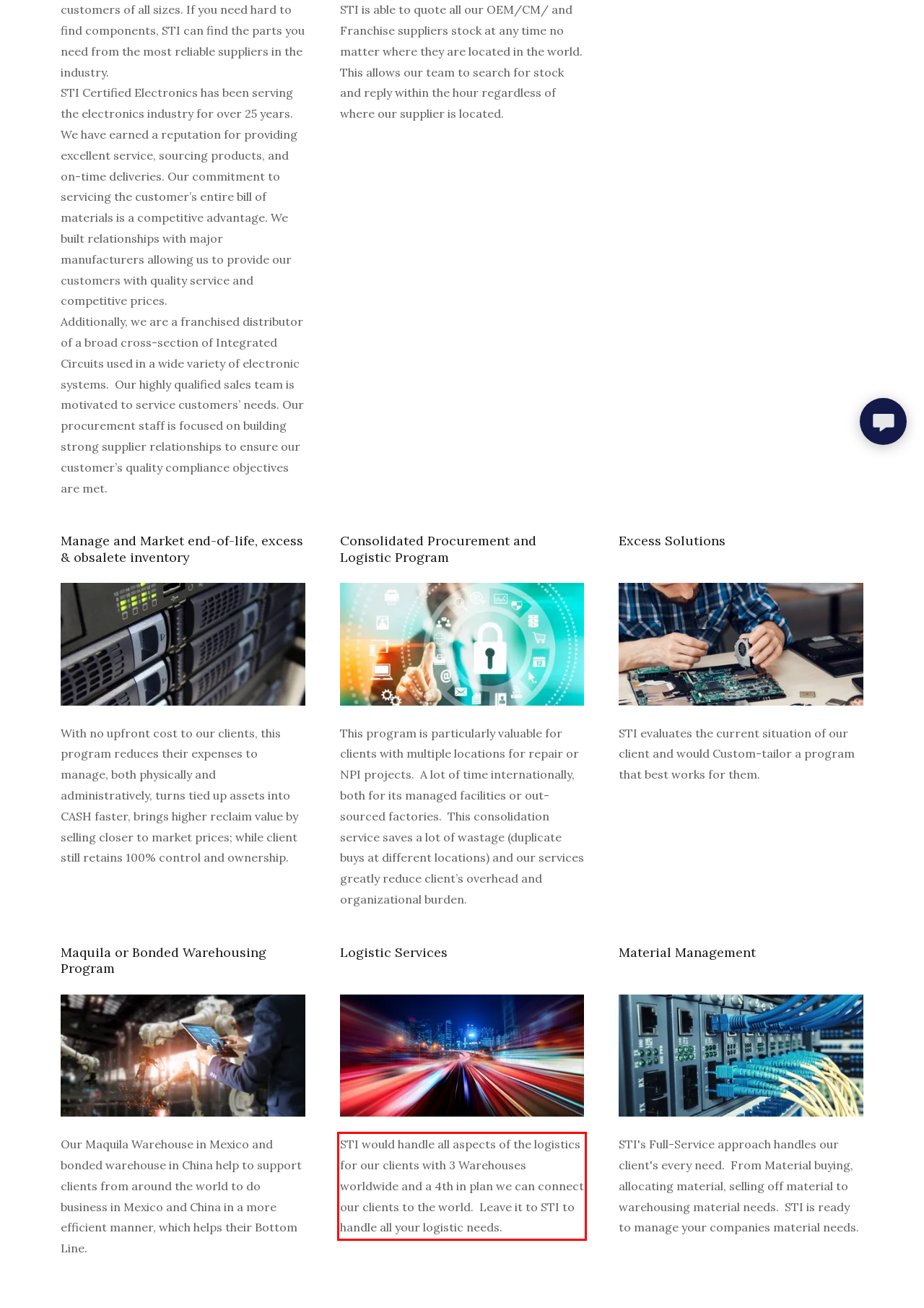Analyze the red bounding box in the provided webpage screenshot and generate the text content contained within.

STI would handle all aspects of the logistics for our clients with 3 Warehouses worldwide and a 4th in plan we can connect our clients to the world. Leave it to STI to handle all your logistic needs.